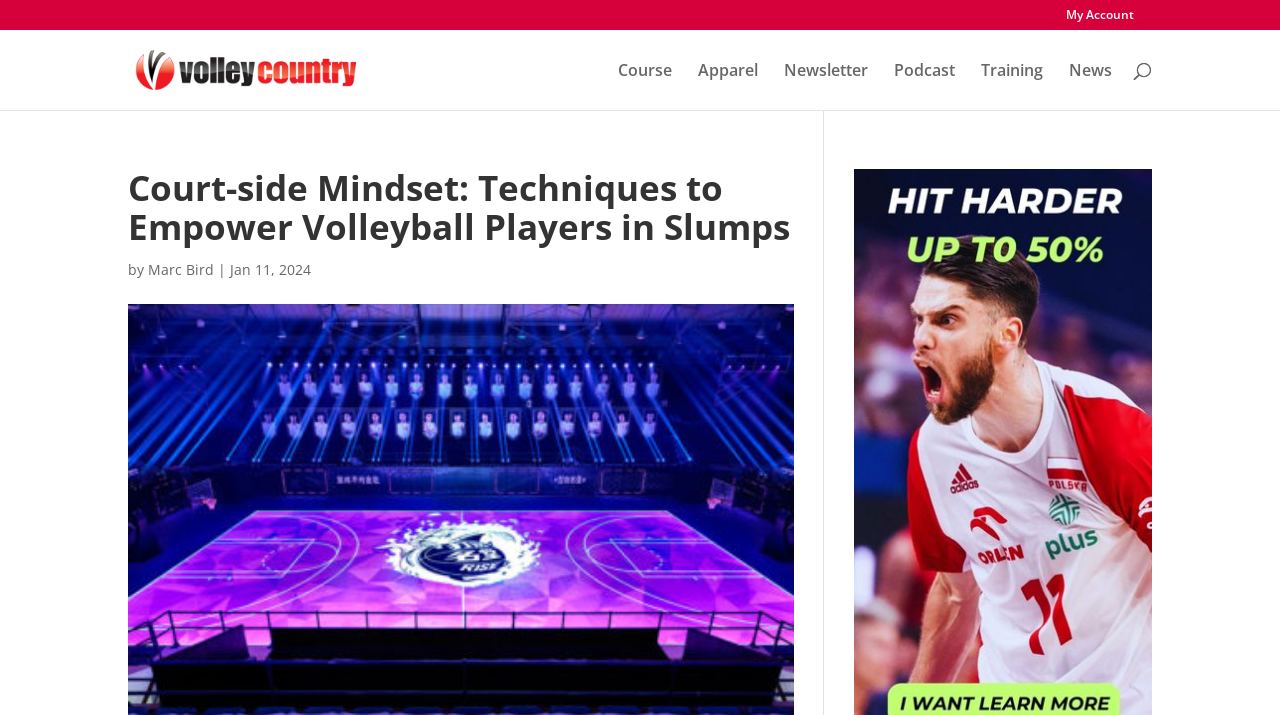Based on the image, provide a detailed response to the question:
What is the date of the current article?

I found the date of the article by looking at the section below the main heading, where it says 'Jan 11, 2024', which is the date the article was published.